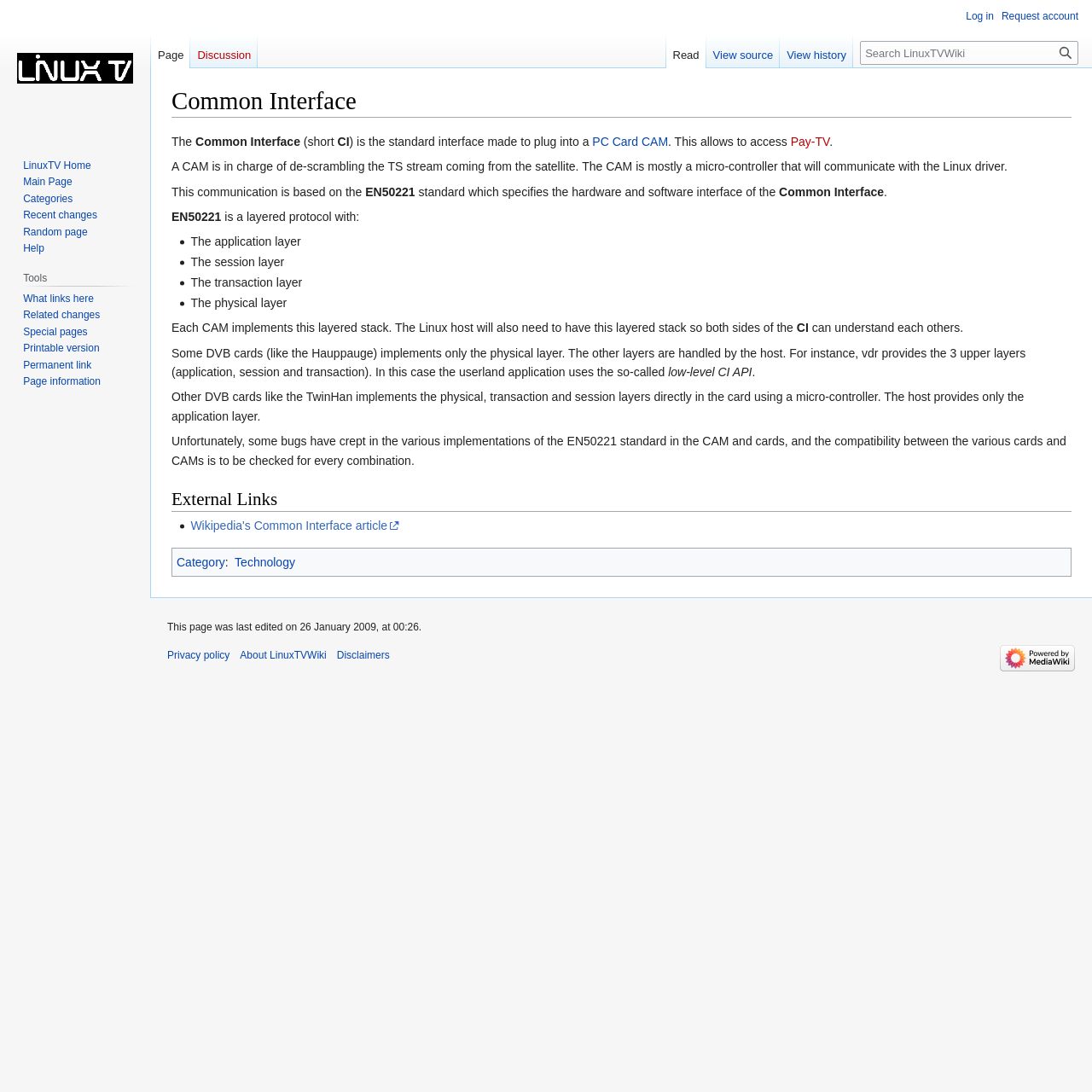Answer the question below in one word or phrase:
What are the layers of the EN50221 protocol?

Application, session, transaction, physical